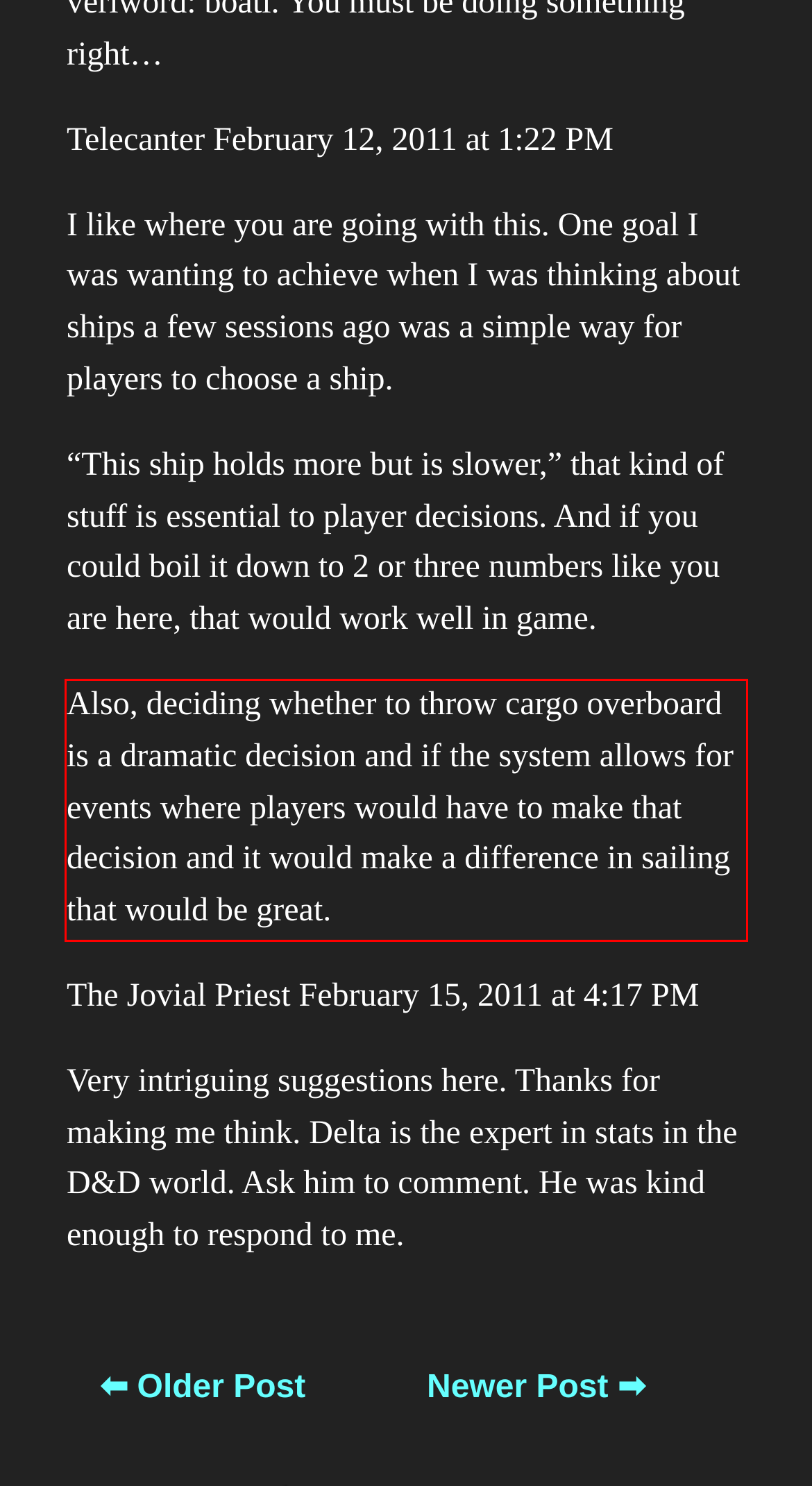Please identify the text within the red rectangular bounding box in the provided webpage screenshot.

Also, deciding whether to throw cargo overboard is a dramatic decision and if the system allows for events where players would have to make that decision and it would make a difference in sailing that would be great.